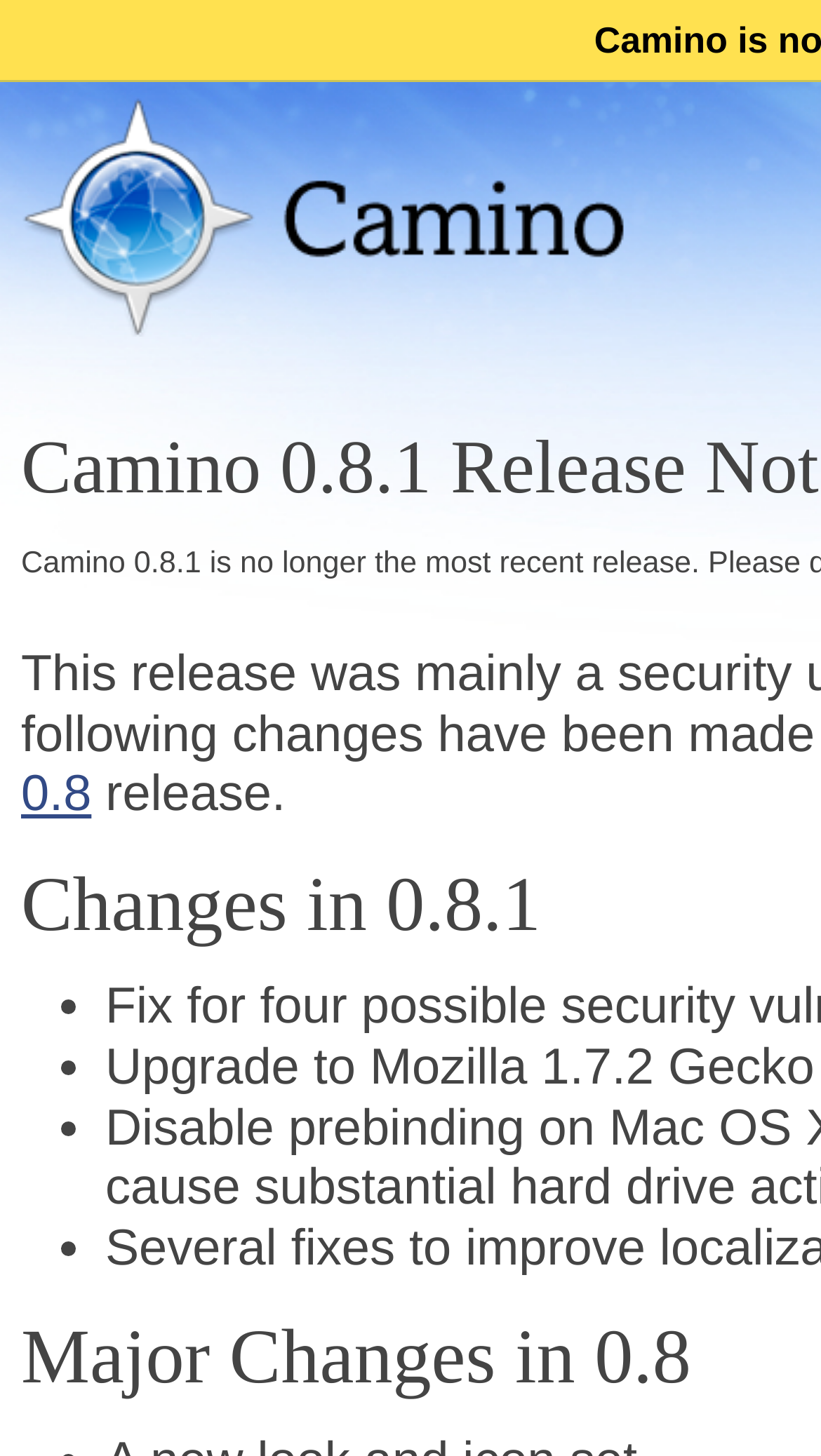Answer the following inquiry with a single word or phrase:
What is the text above the list markers?

release.